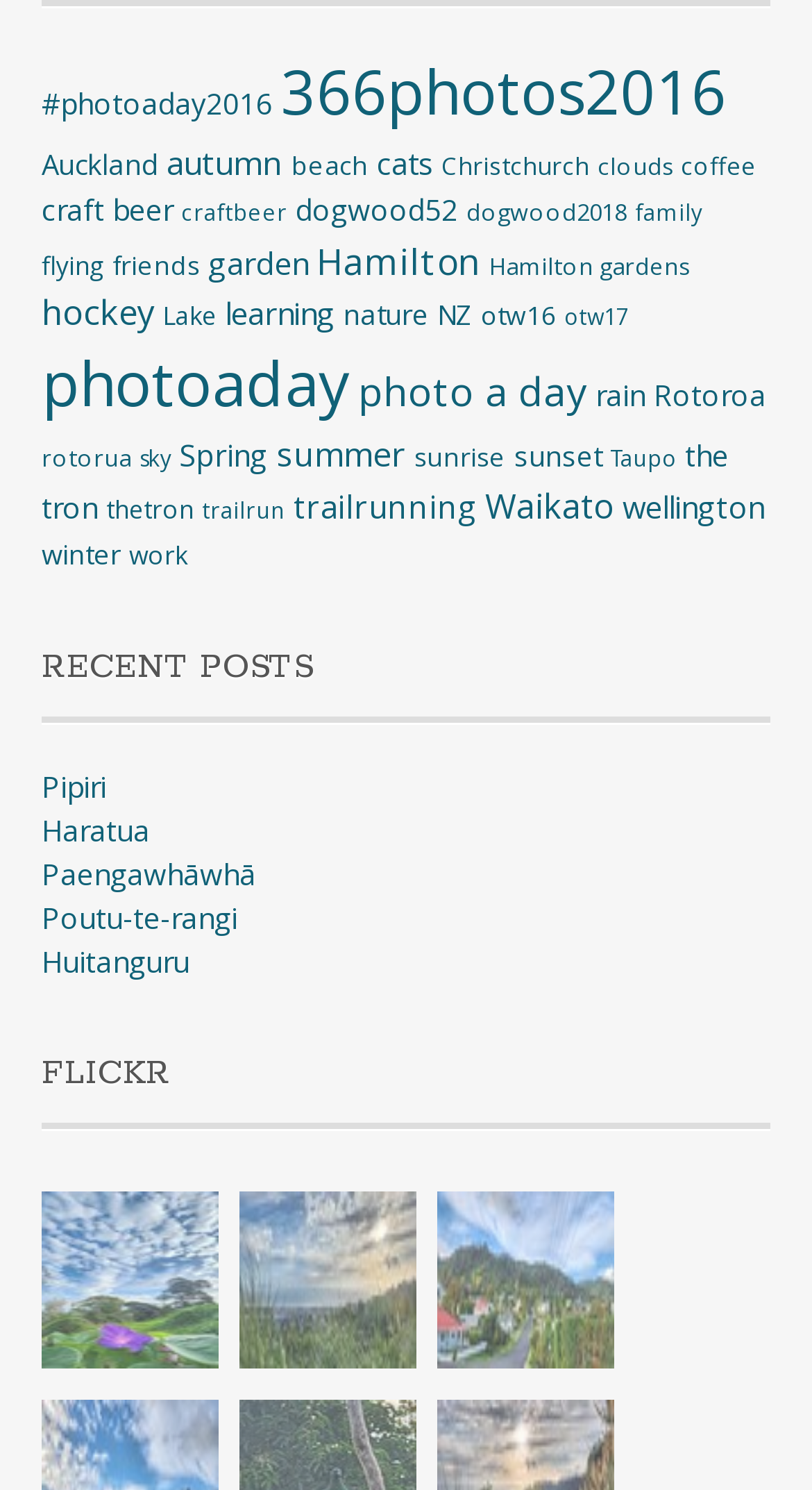Pinpoint the bounding box coordinates of the clickable area needed to execute the instruction: "browse the 'craft beer' category". The coordinates should be specified as four float numbers between 0 and 1, i.e., [left, top, right, bottom].

[0.838, 0.101, 0.931, 0.122]